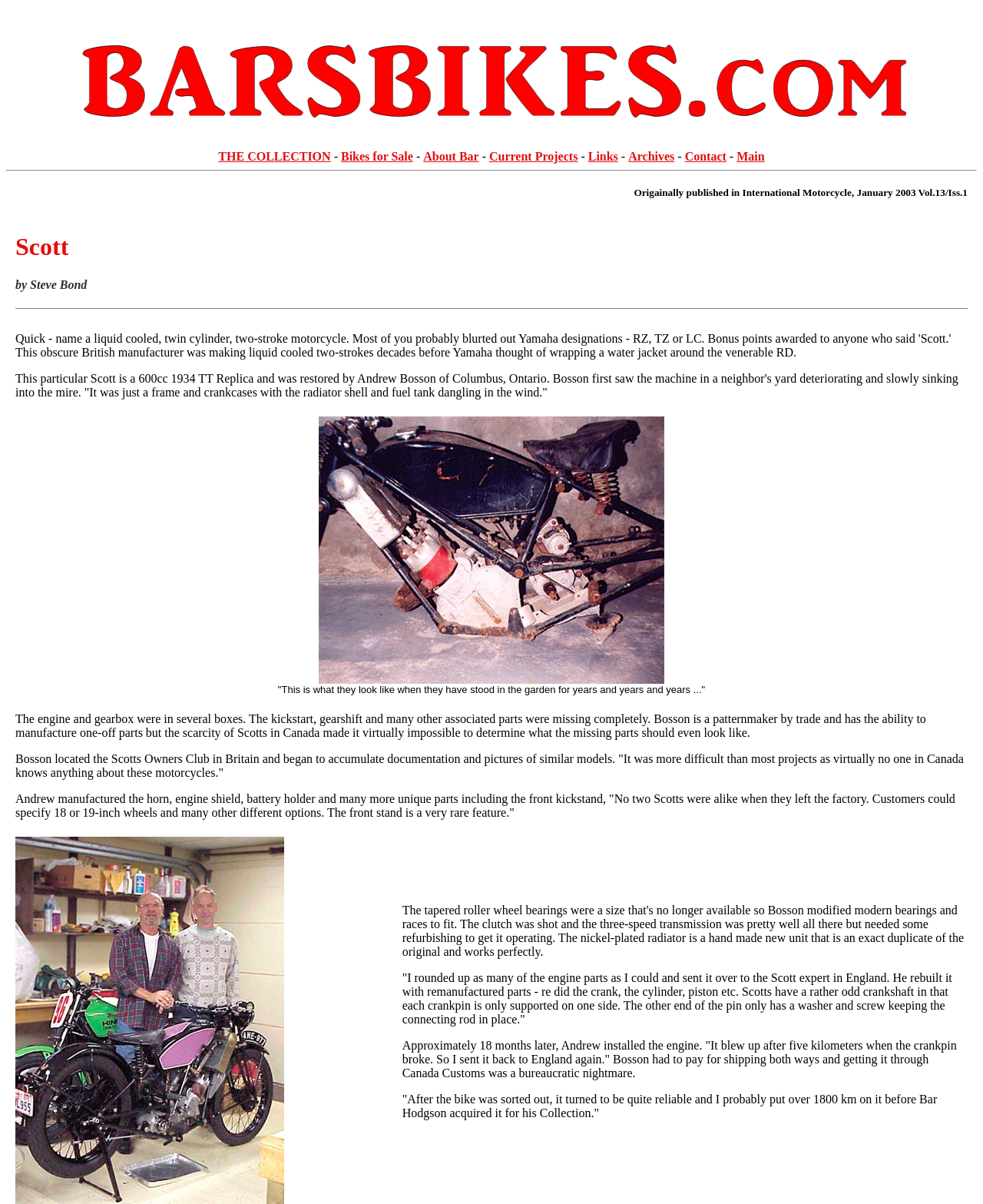What is the year of the Scott motorcycle?
Provide an in-depth answer to the question, covering all aspects.

The year of the Scott motorcycle is mentioned in the title of the webpage, 'Bar Hodgson Collection 1934 Scott', and also in the text '600cc 1934 Scott: Before'.